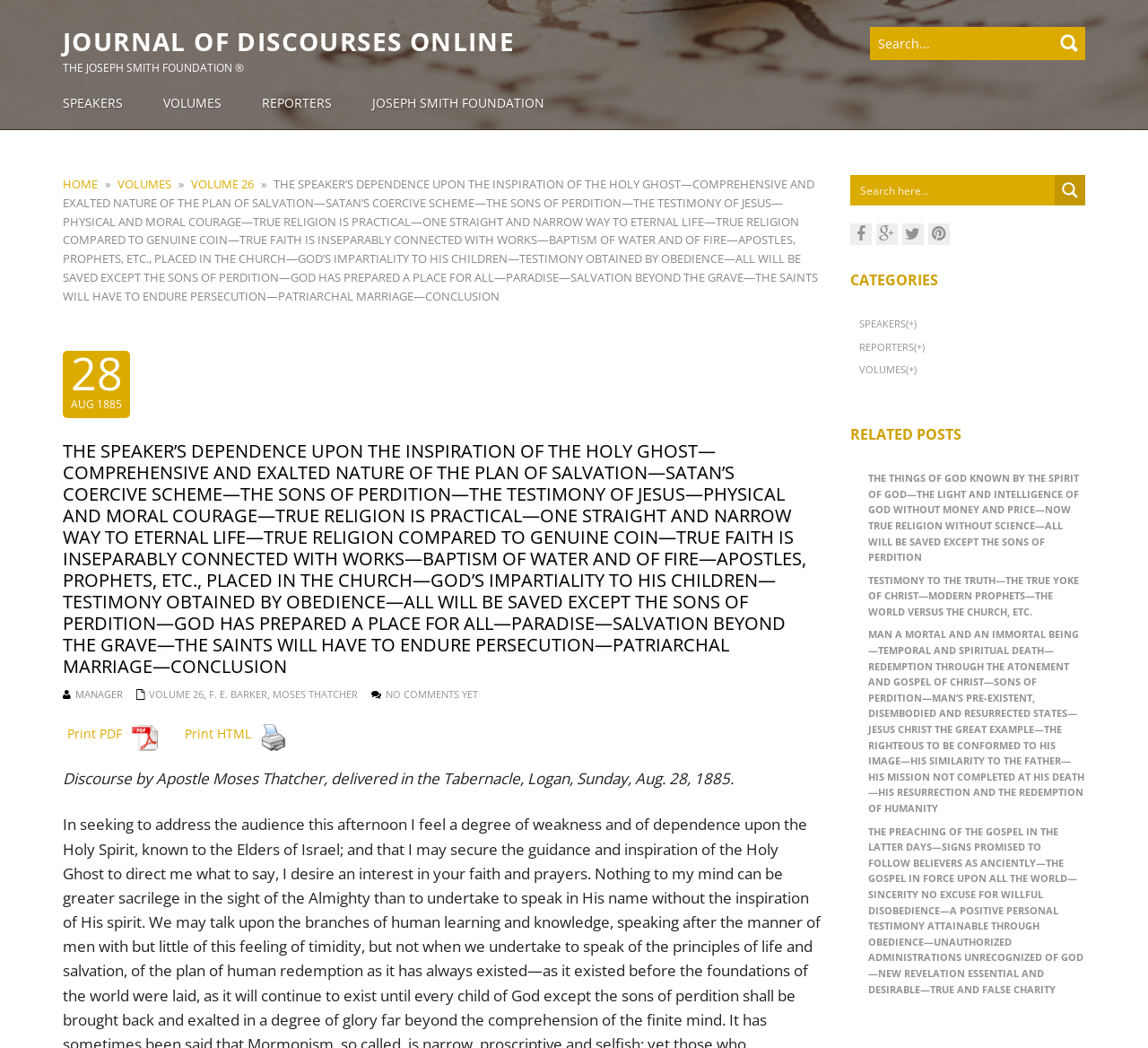From the webpage screenshot, identify the region described by Speakers. Provide the bounding box coordinates as (top-left x, top-left y, bottom-right x, bottom-right y), with each value being a floating point number between 0 and 1.

[0.055, 0.074, 0.123, 0.123]